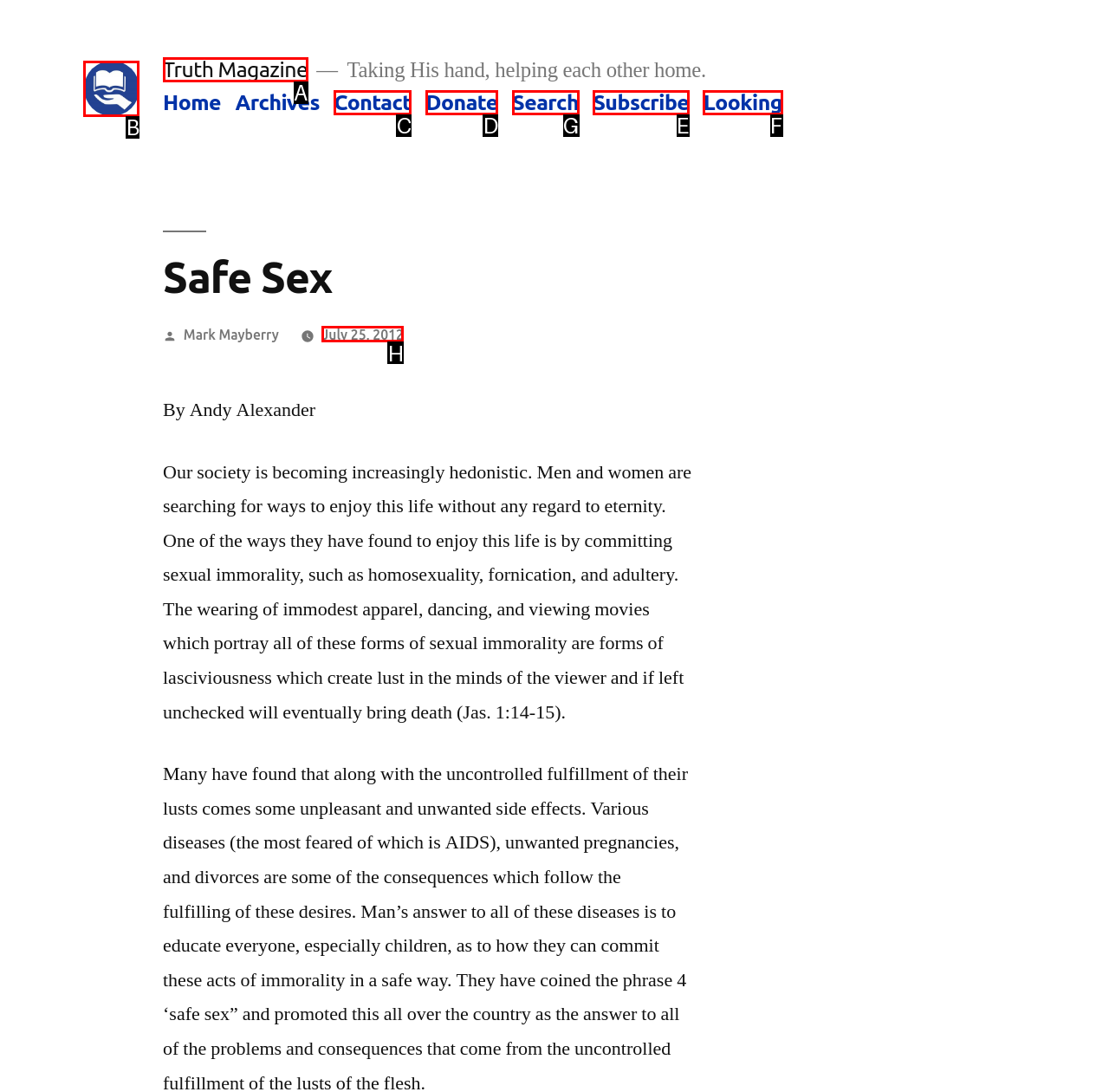Choose the HTML element to click for this instruction: search on the website Answer with the letter of the correct choice from the given options.

G